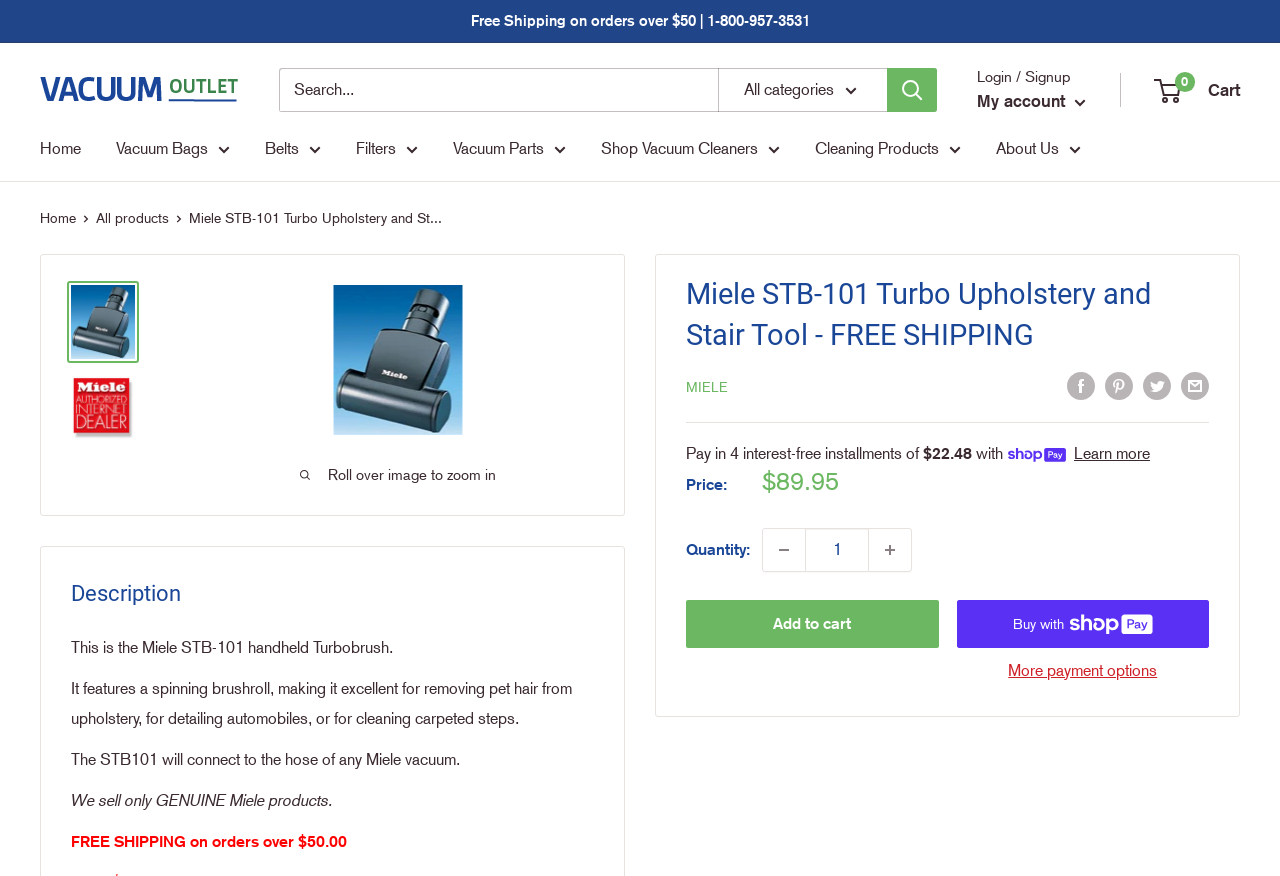What is the function of the product?
Using the image, provide a detailed and thorough answer to the question.

I found the answer by reading the product description, which states that the product is excellent for removing pet hair from upholstery, detailing automobiles, or cleaning carpeted steps.